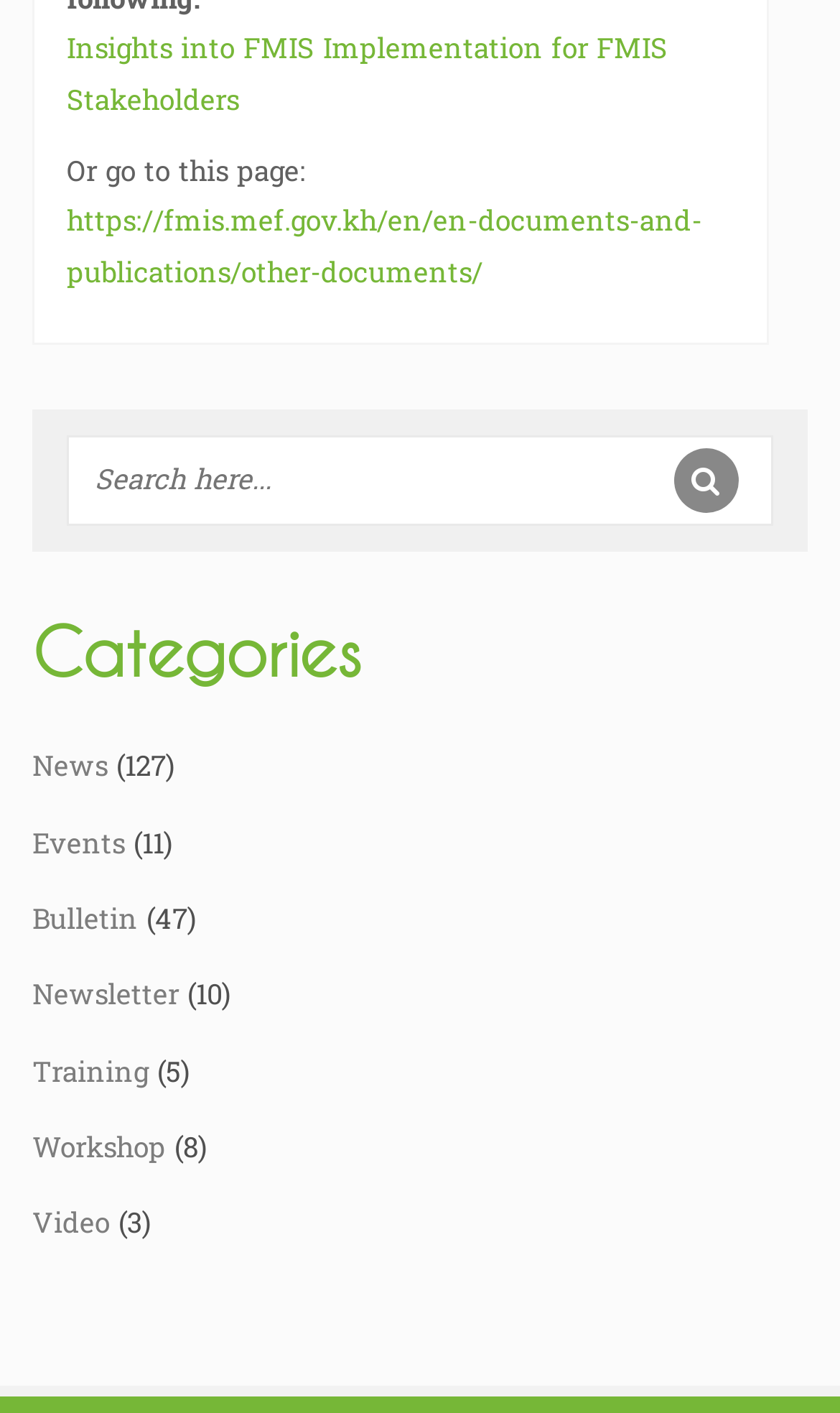How many documents are in the 'Bulletin' category?
Can you give a detailed and elaborate answer to the question?

The number of documents in the 'Bulletin' category is 47, which is indicated by the static text '(47)' next to the 'Bulletin' link.